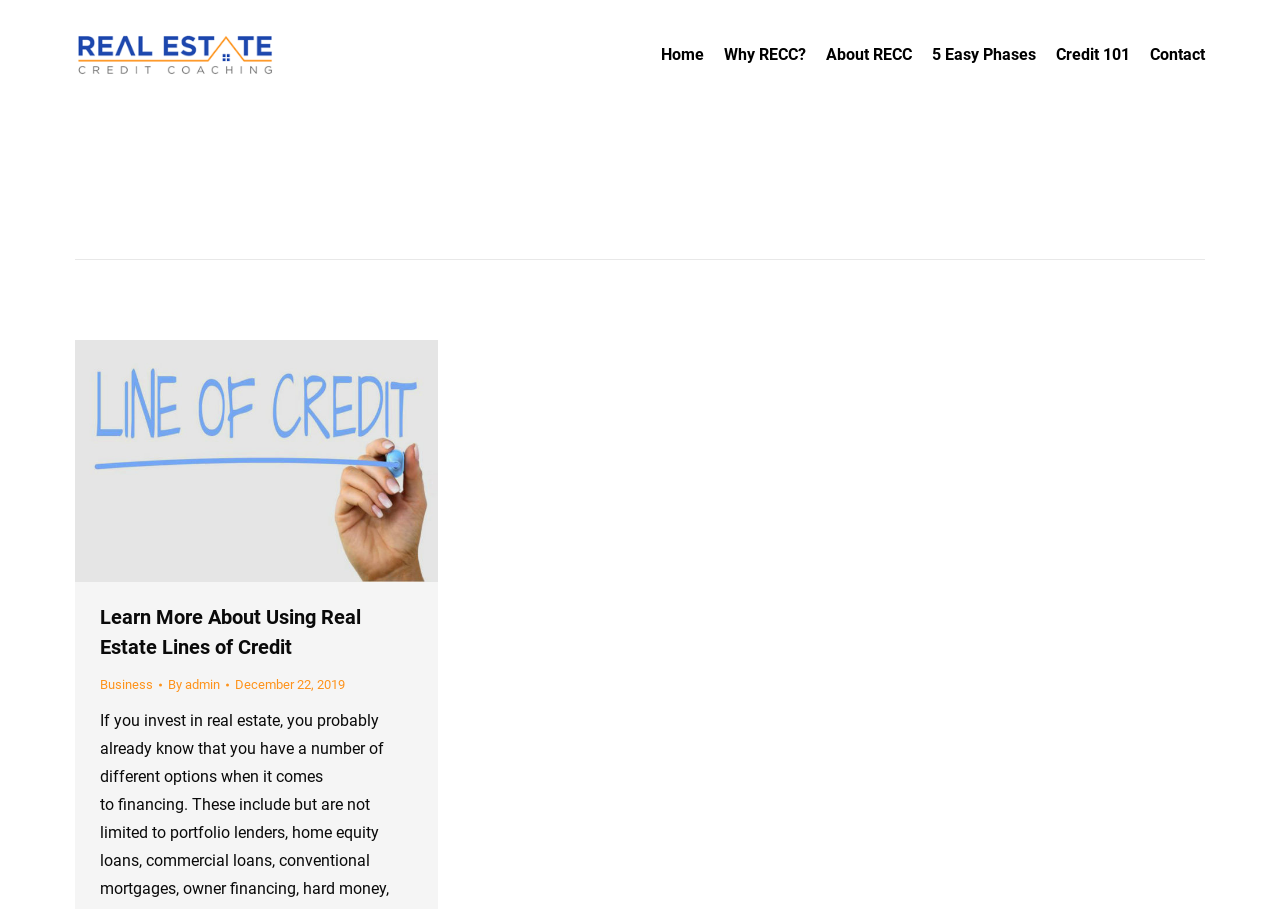How many phases are mentioned on this webpage?
Refer to the screenshot and answer in one word or phrase.

5